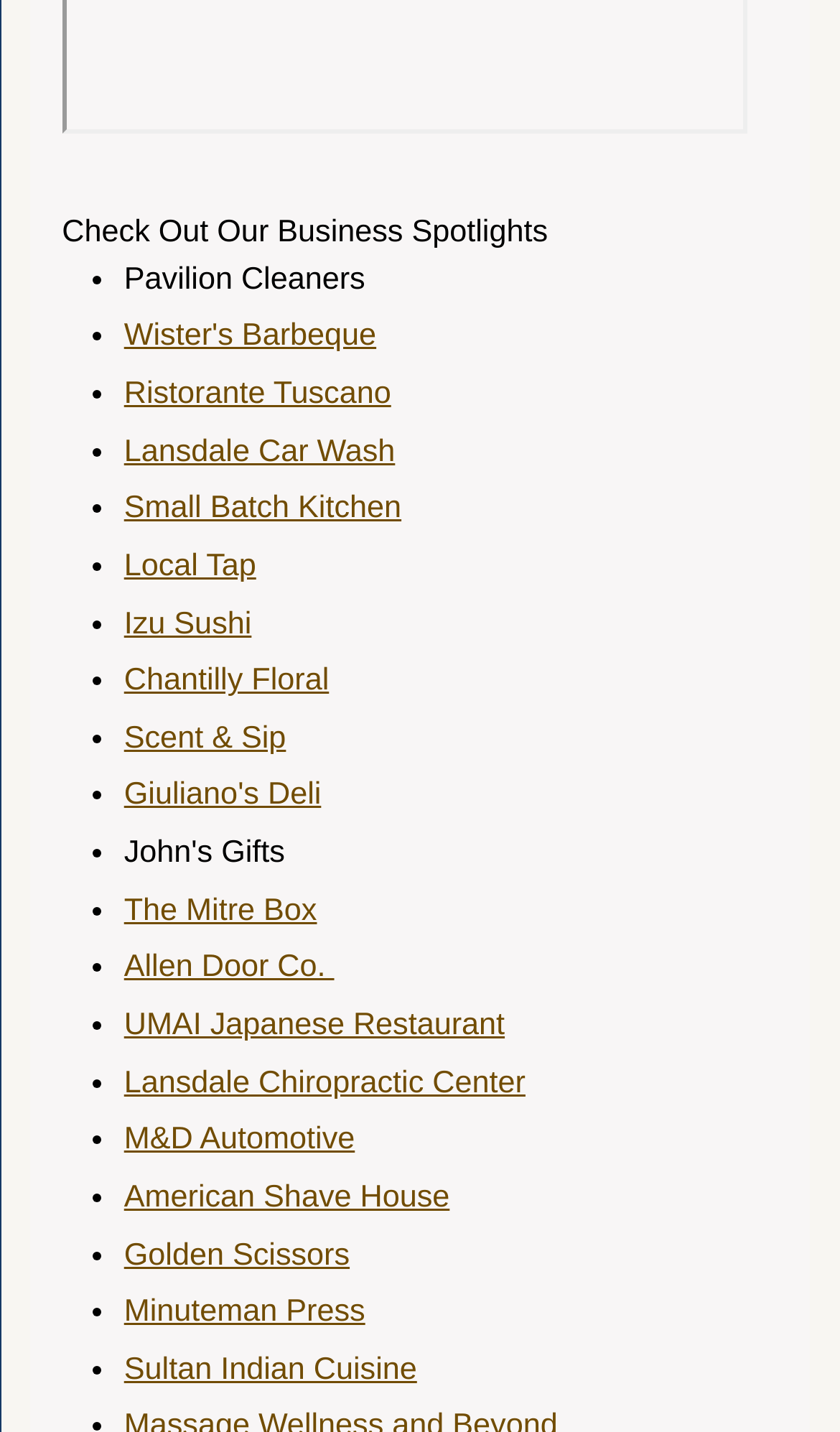Identify the bounding box coordinates of the area you need to click to perform the following instruction: "Visit Wister's Barbeque".

[0.148, 0.223, 0.448, 0.247]